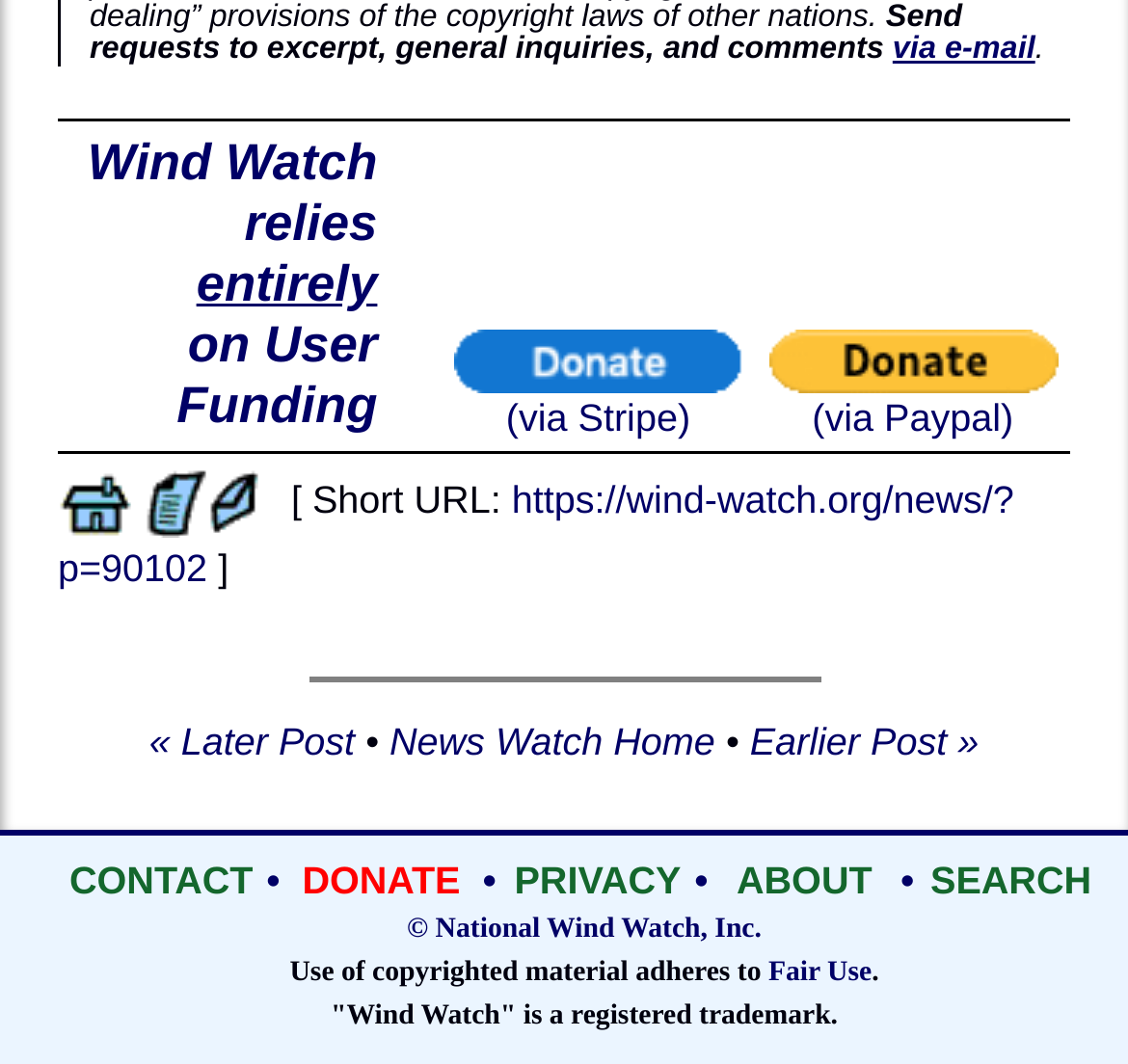Determine the bounding box coordinates of the UI element described by: "https://wind-watch.org/news/?p=90102".

[0.051, 0.449, 0.899, 0.554]